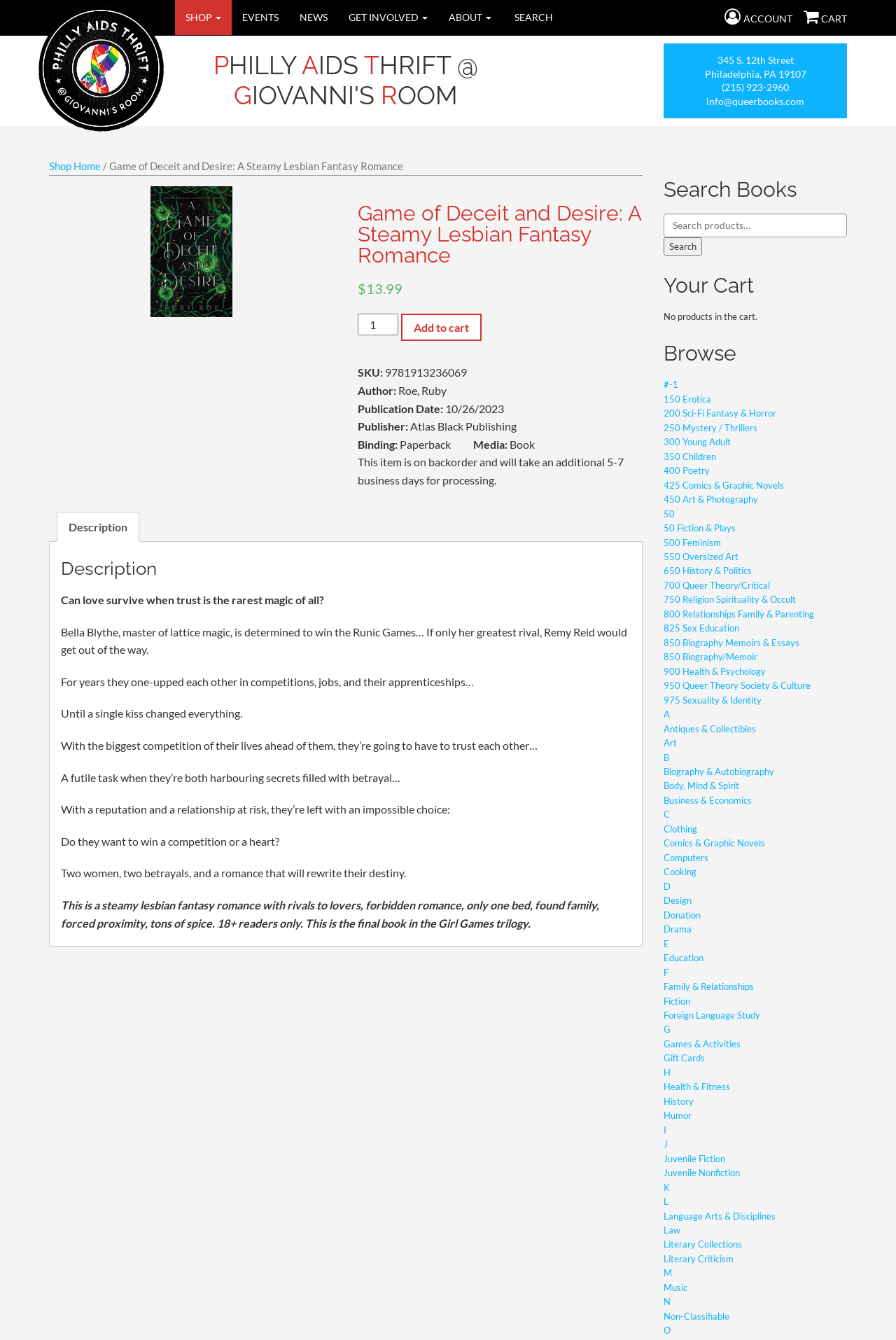Respond to the following query with just one word or a short phrase: 
What is the search bar located at?

Top right corner